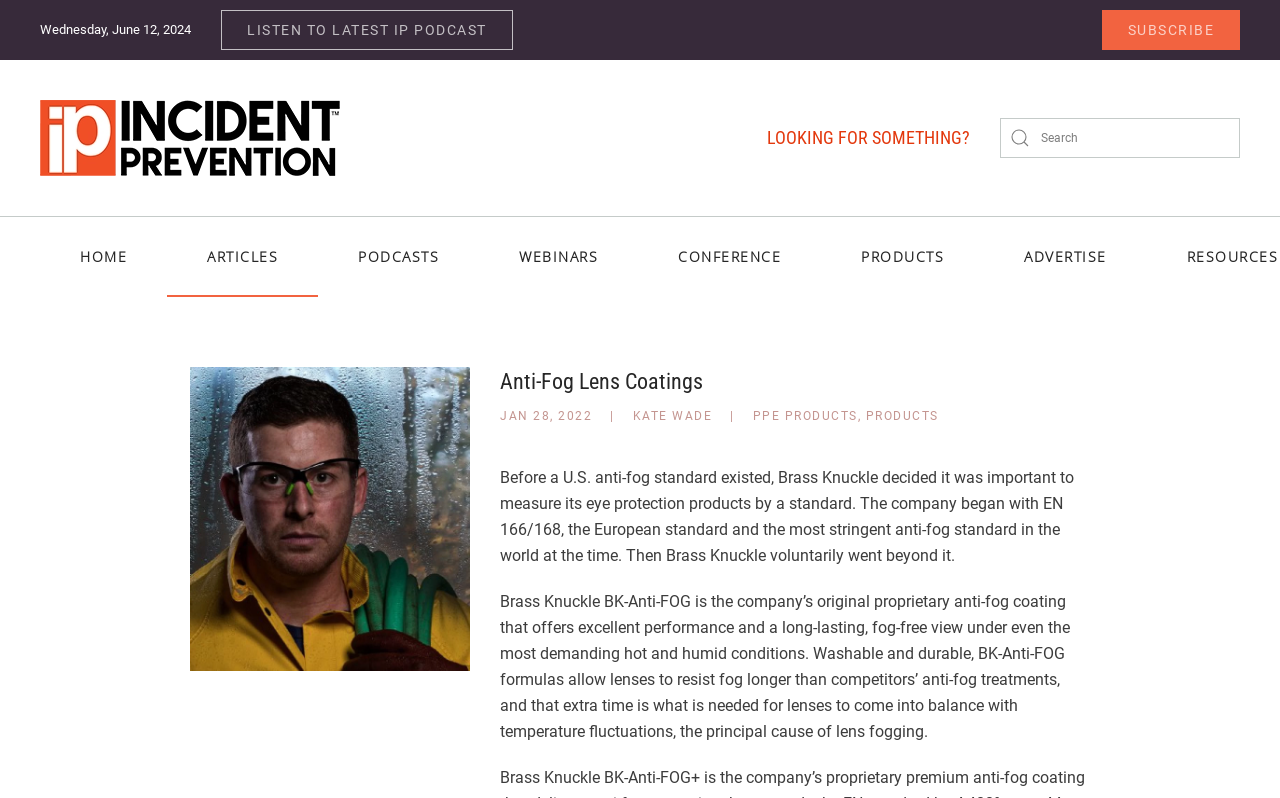What is the date displayed on the top left corner?
Please provide a comprehensive answer to the question based on the webpage screenshot.

I found the date by looking at the top left corner of the webpage, where I saw a time element with the text 'Wednesday, June 12, 2024'.